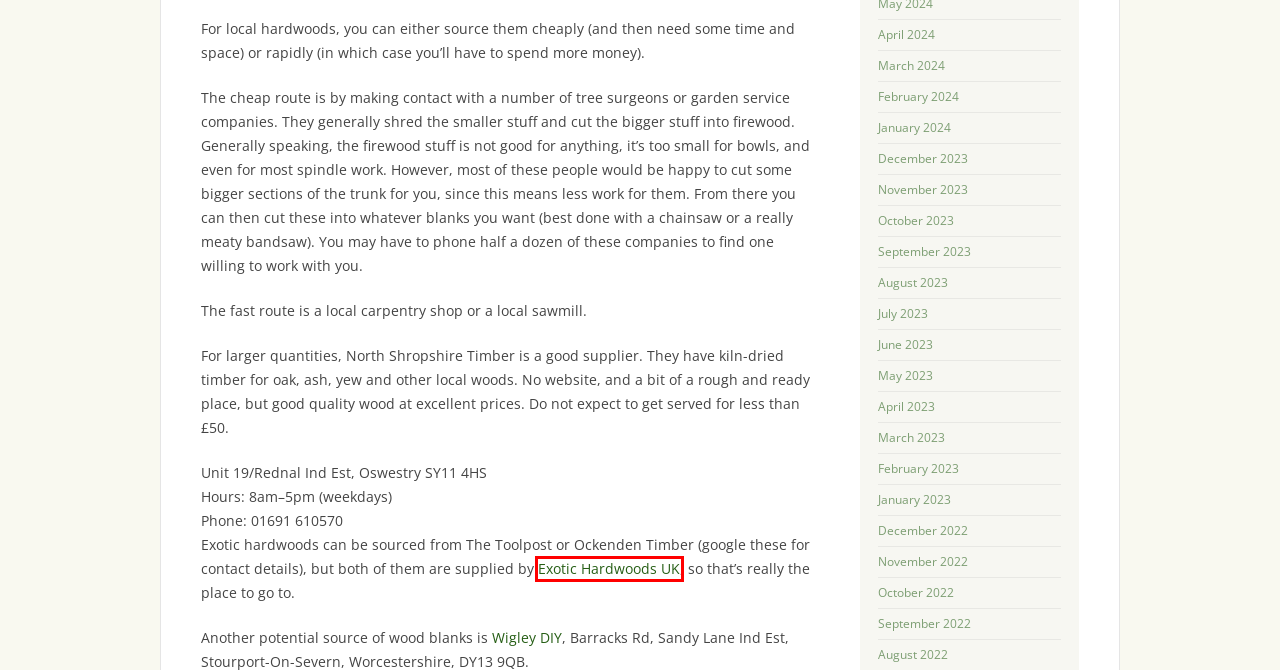Given a webpage screenshot featuring a red rectangle around a UI element, please determine the best description for the new webpage that appears after the element within the bounding box is clicked. The options are:
A. September | 2022 |
B. December | 2022 |
C. July | 2023 |
D. October | 2022 |
E. August | 2023 |
F. Home - Exotic Hardwoods UK
G. May | 2023 |
H. October | 2023 |

F